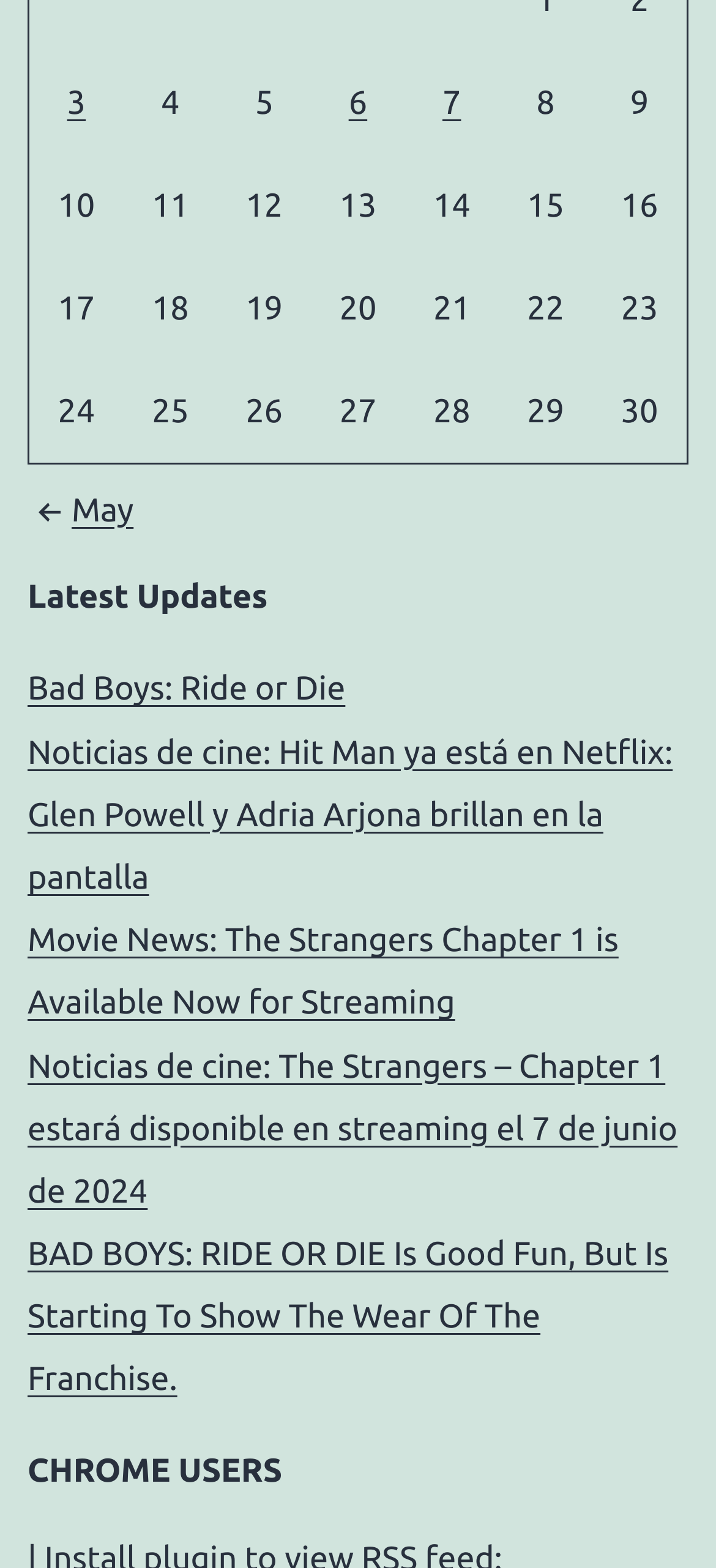Predict the bounding box coordinates of the area that should be clicked to accomplish the following instruction: "Click on 'May'". The bounding box coordinates should consist of four float numbers between 0 and 1, i.e., [left, top, right, bottom].

[0.038, 0.313, 0.187, 0.337]